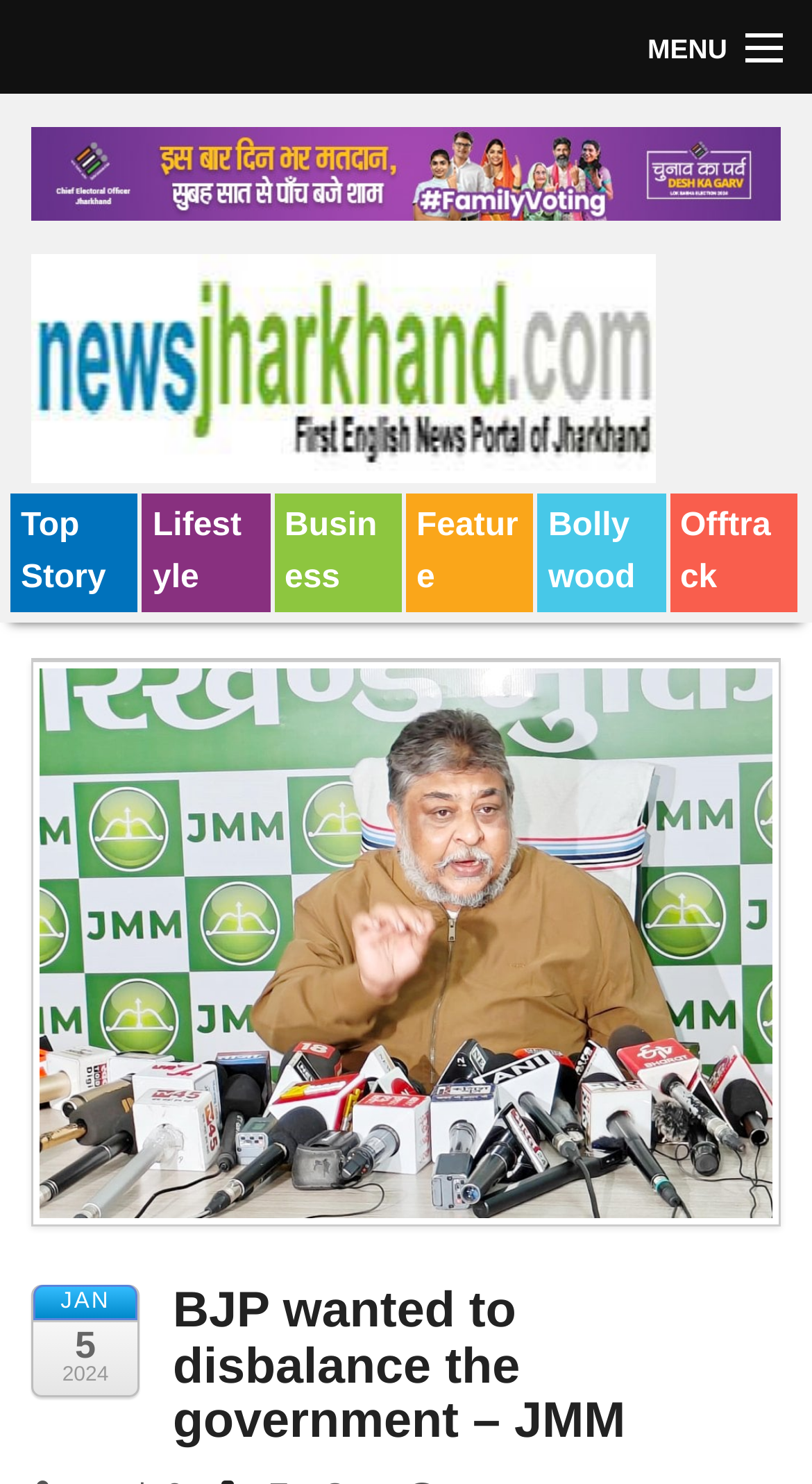Is there a search function available? Based on the screenshot, please respond with a single word or phrase.

Yes